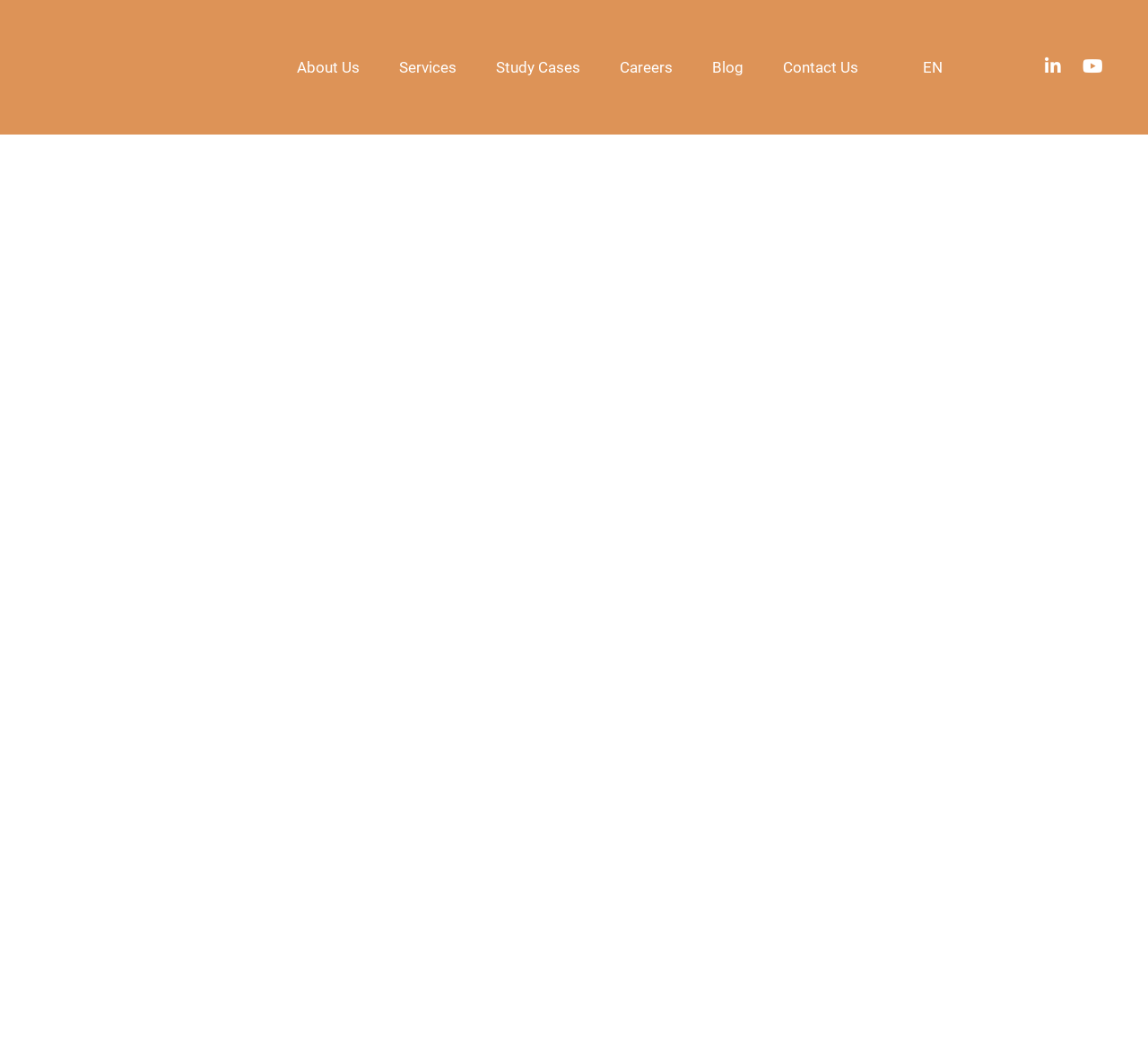Determine the bounding box coordinates of the element that should be clicked to execute the following command: "Go to About Us page".

[0.243, 0.021, 0.329, 0.106]